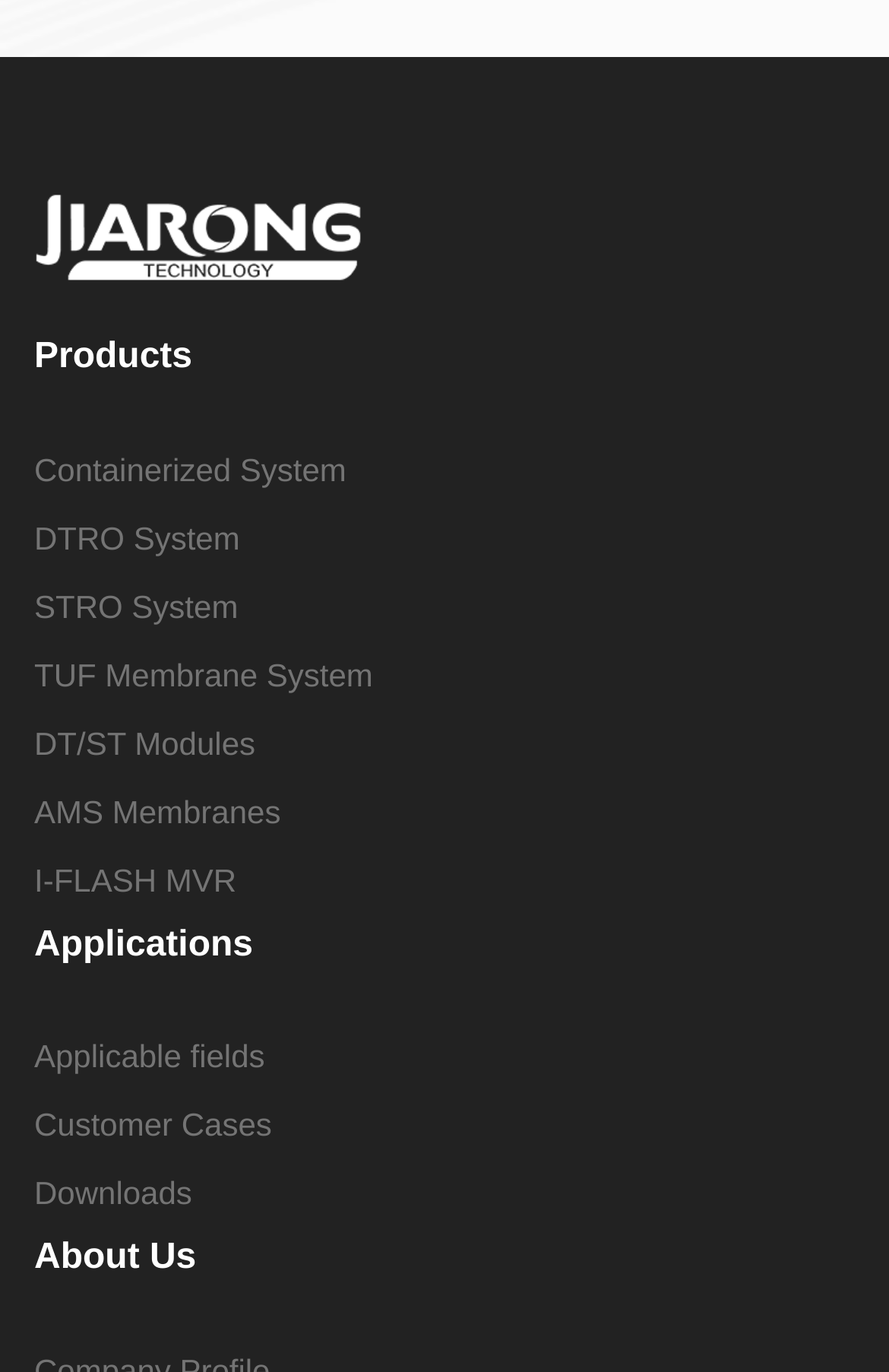Using the format (top-left x, top-left y, bottom-right x, bottom-right y), and given the element description, identify the bounding box coordinates within the screenshot: Cornerstone Church

None